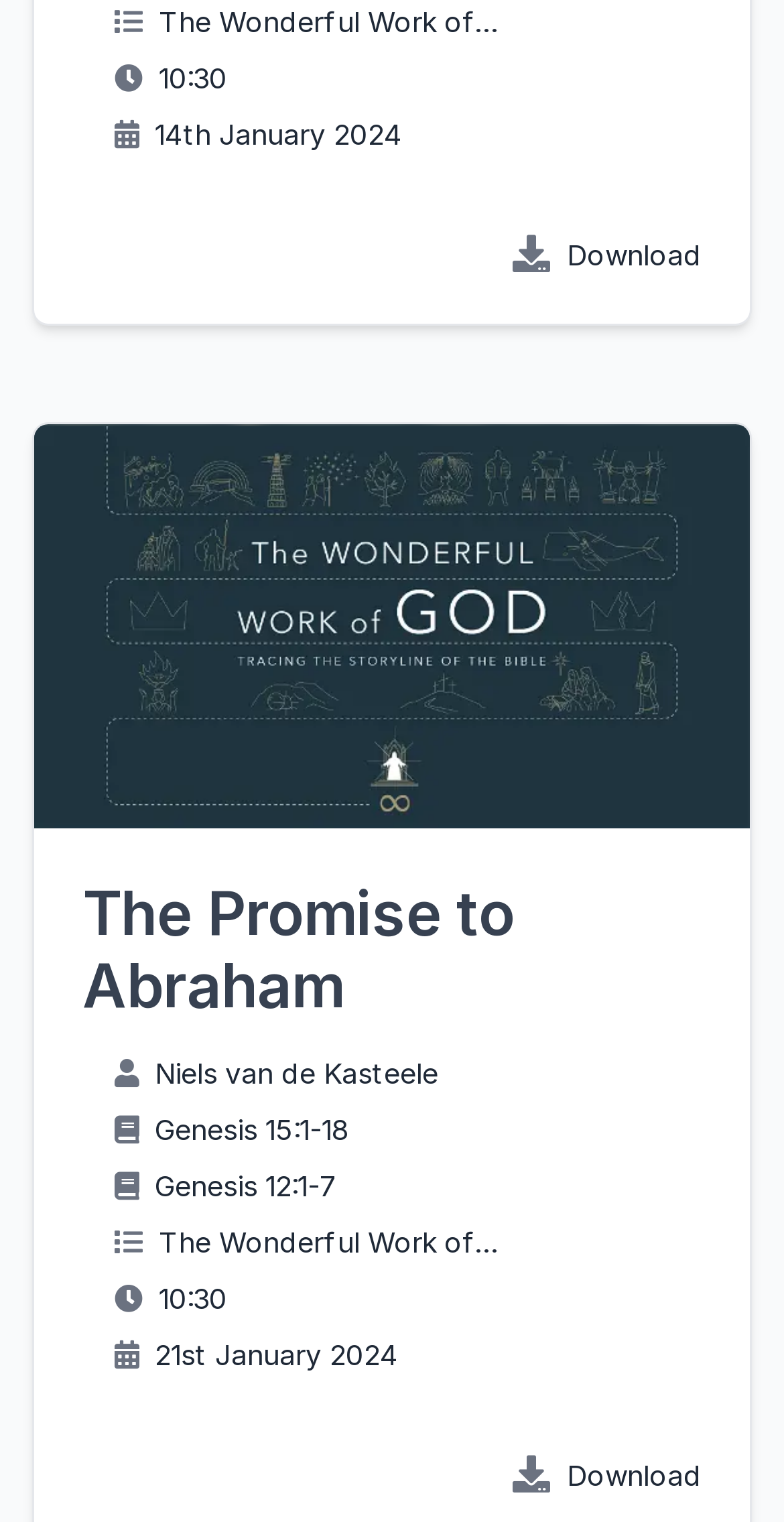Please provide the bounding box coordinate of the region that matches the element description: Sanyo qualcomm 3g cdma. Coordinates should be in the format (top-left x, top-left y, bottom-right x, bottom-right y) and all values should be between 0 and 1.

None